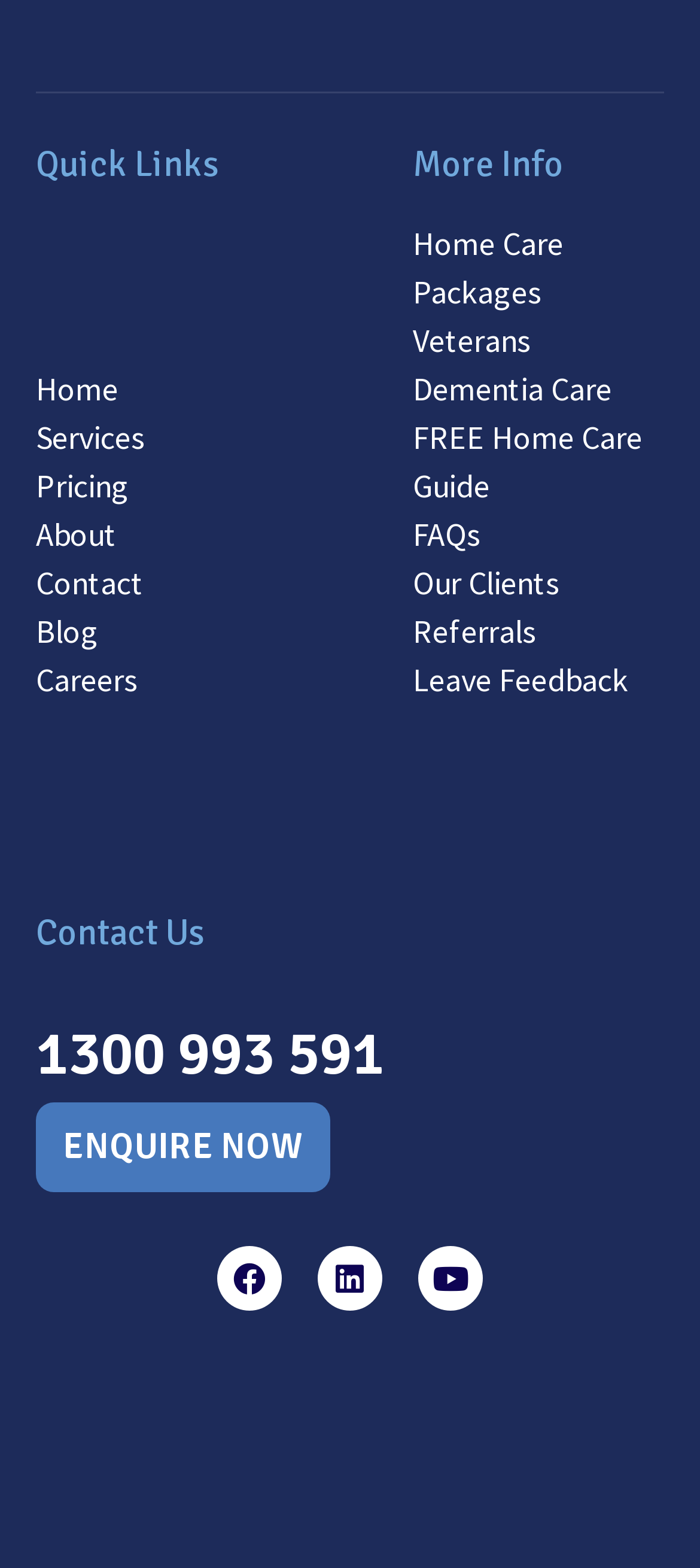Locate the bounding box coordinates of the element I should click to achieve the following instruction: "View Pricing".

[0.051, 0.294, 0.59, 0.325]